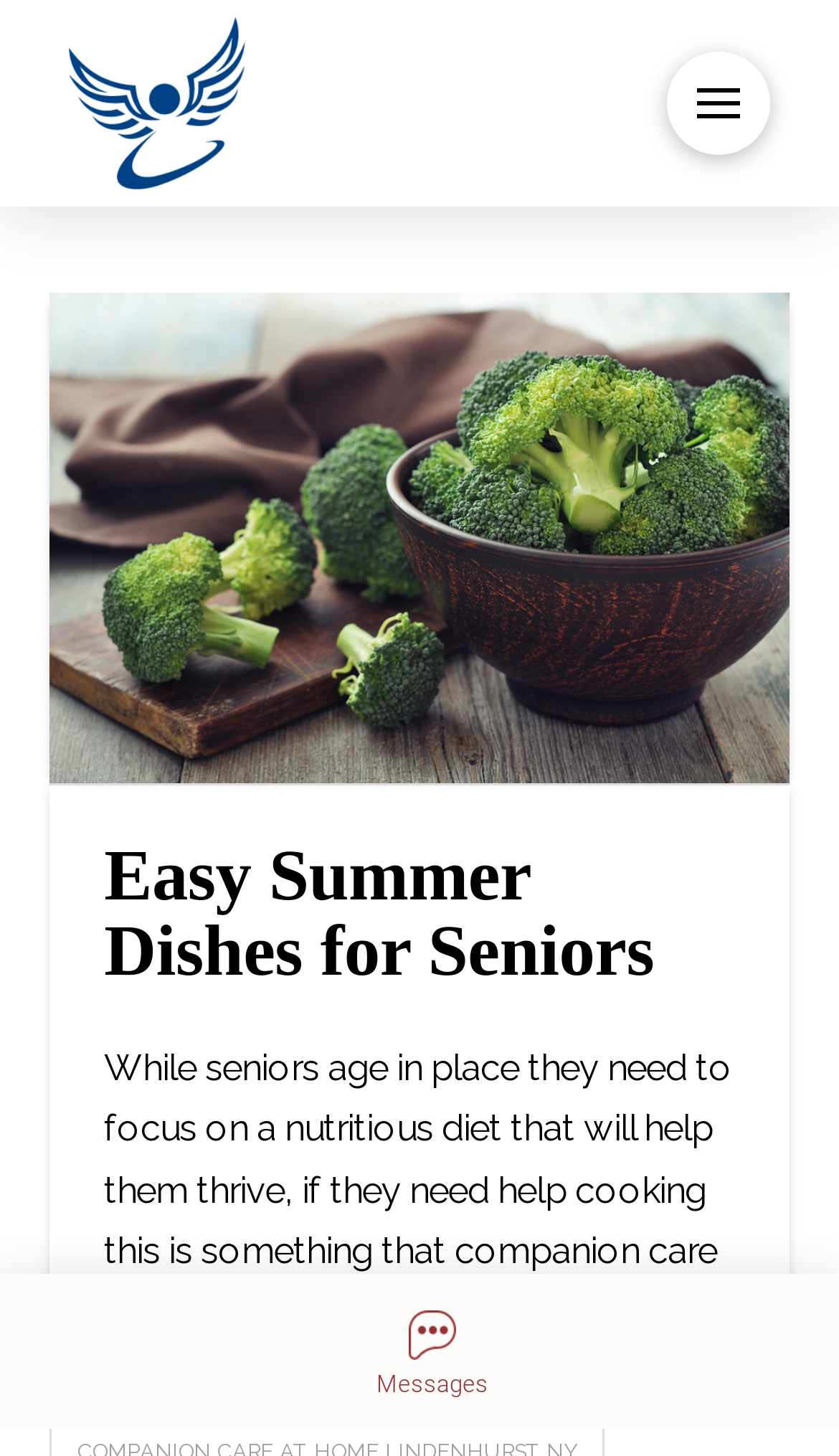Examine the screenshot and answer the question in as much detail as possible: What is the topic of the article?

I determined the topic of the article by looking at the heading 'Easy Summer Dishes for Seniors' which is a sub-element of the HeaderAsNonLandmark element.